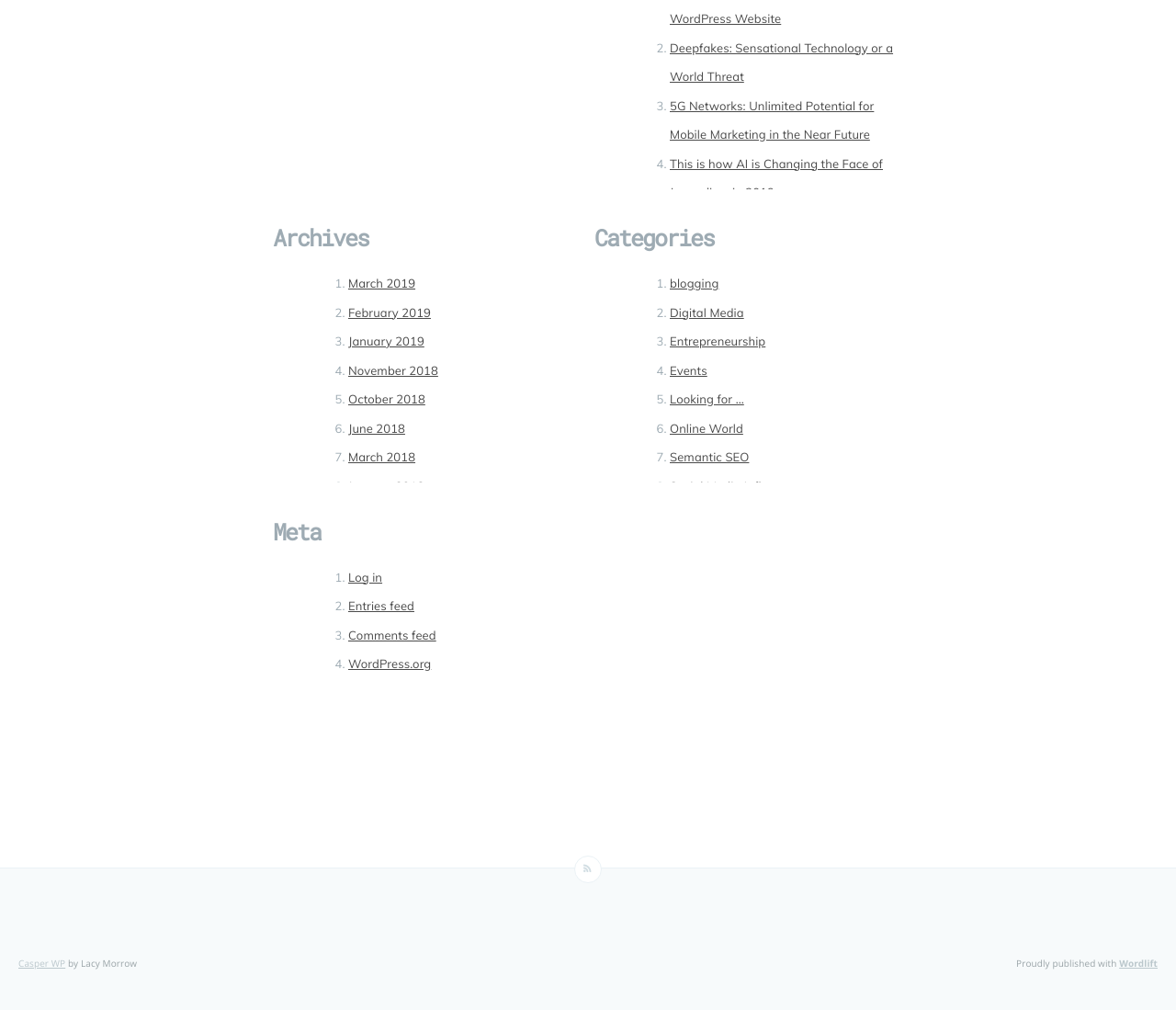What is the first article title in the list?
Please answer the question with a detailed response using the information from the screenshot.

I looked at the first link element in the list, which has a bounding box coordinate [0.57, 0.04, 0.759, 0.084] and found the text 'Deepfakes: Sensational Technology or a World Threat'.